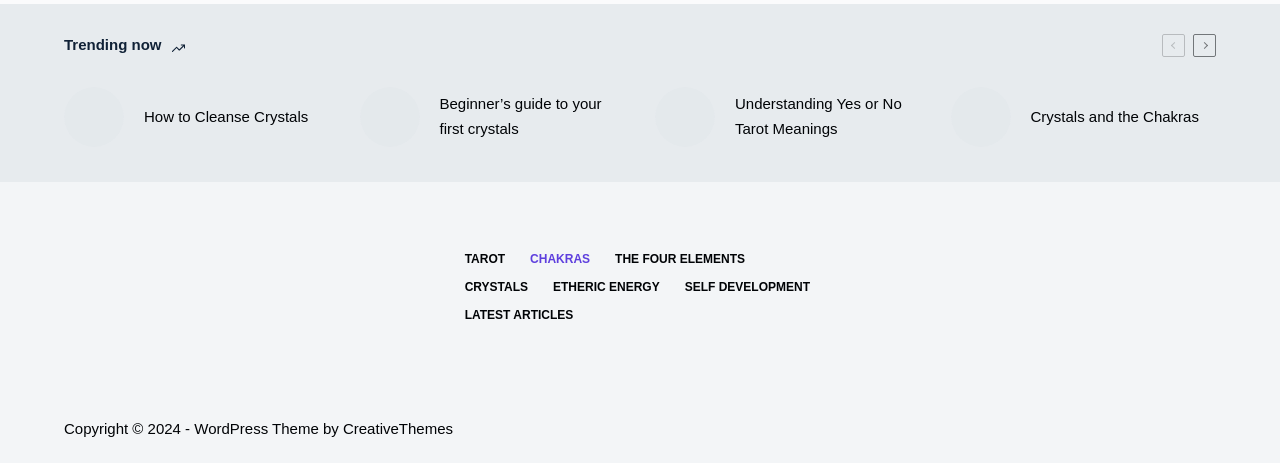Identify the bounding box coordinates of the HTML element based on this description: "Tarot".

[0.353, 0.544, 0.404, 0.578]